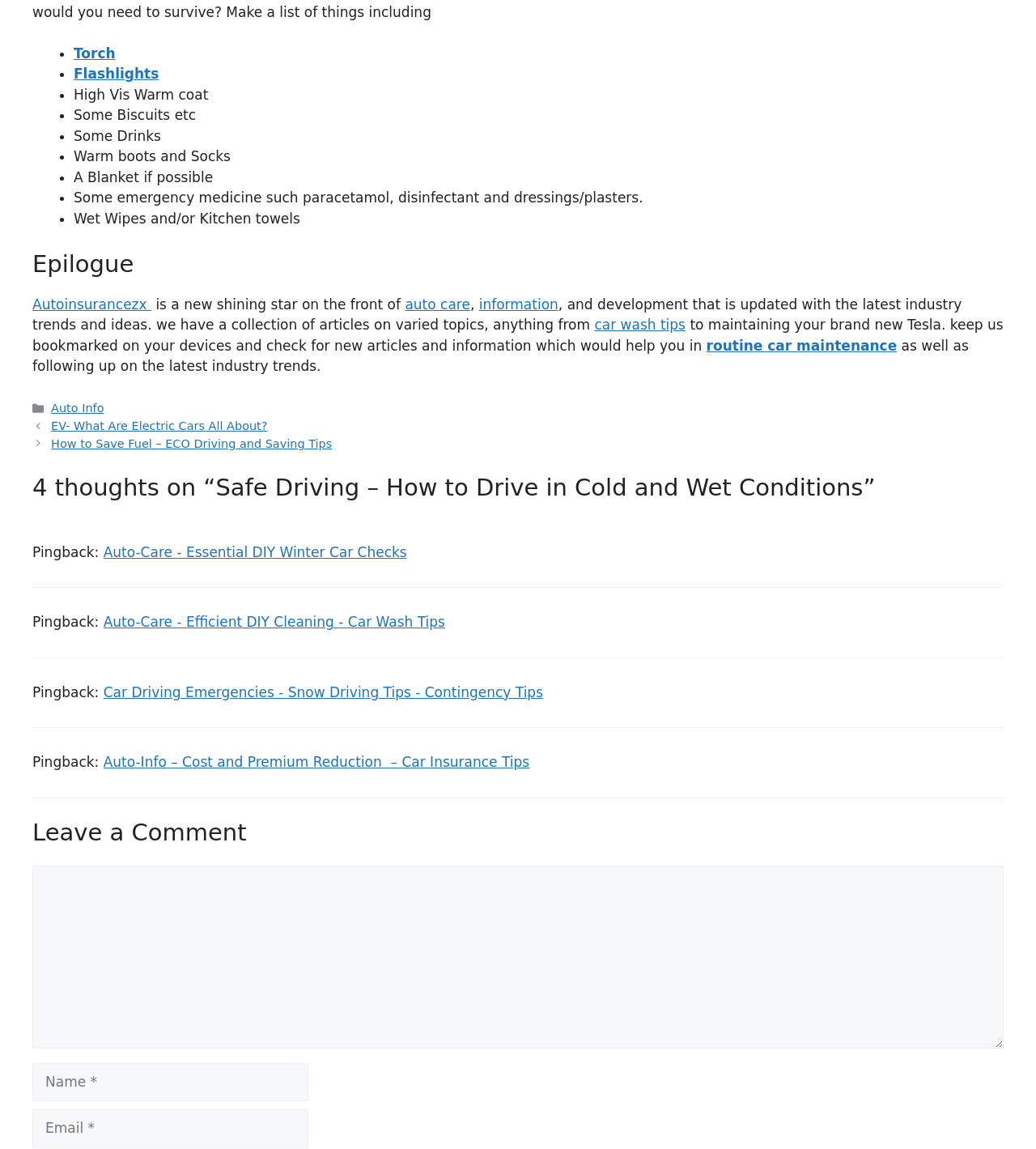Predict the bounding box of the UI element based on this description: "Torch".

[0.071, 0.039, 0.111, 0.053]